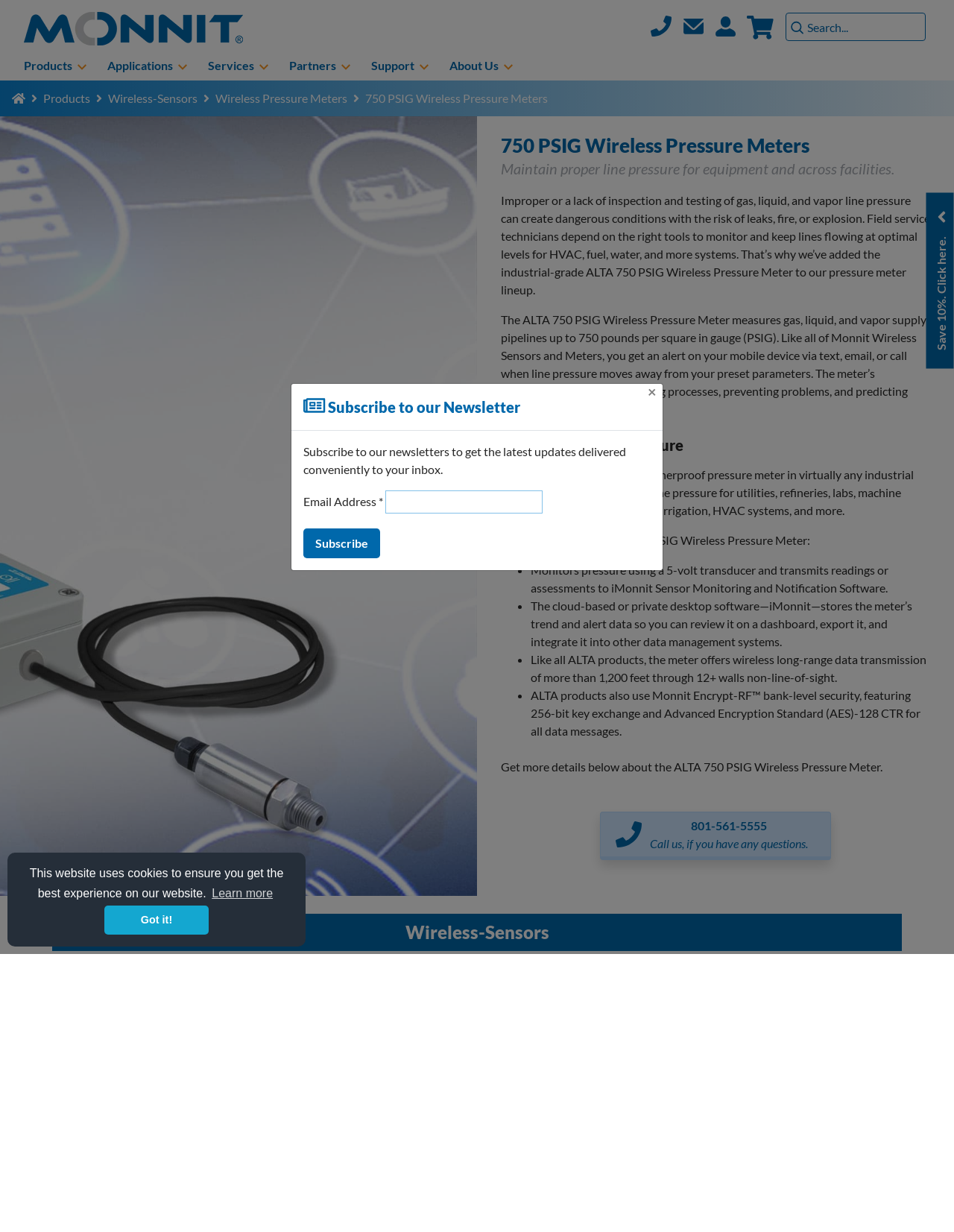Please identify the bounding box coordinates of the element that needs to be clicked to execute the following command: "Search for products". Provide the bounding box using four float numbers between 0 and 1, formatted as [left, top, right, bottom].

[0.823, 0.01, 0.97, 0.033]